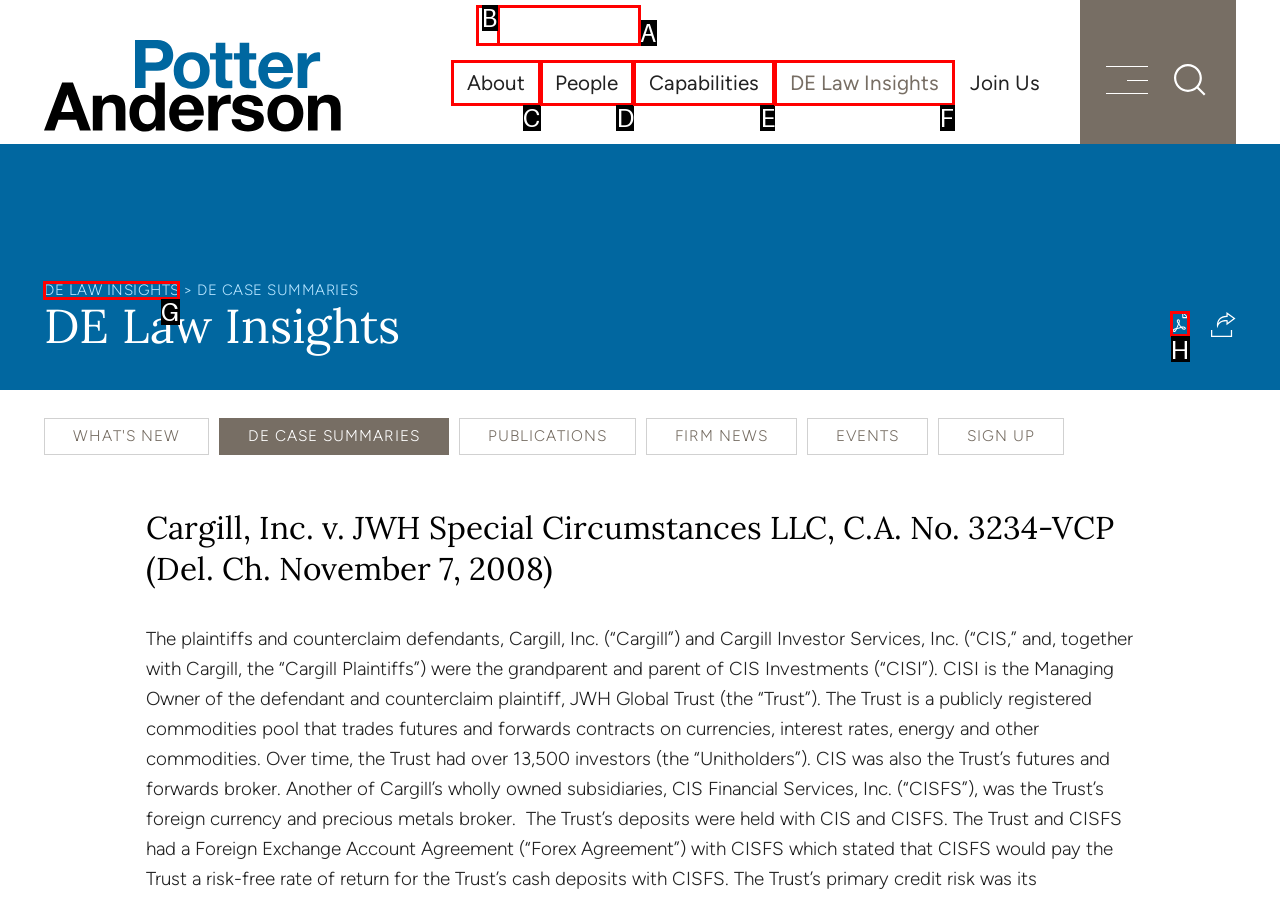Select the proper UI element to click in order to perform the following task: Read about DE Law Insights. Indicate your choice with the letter of the appropriate option.

G